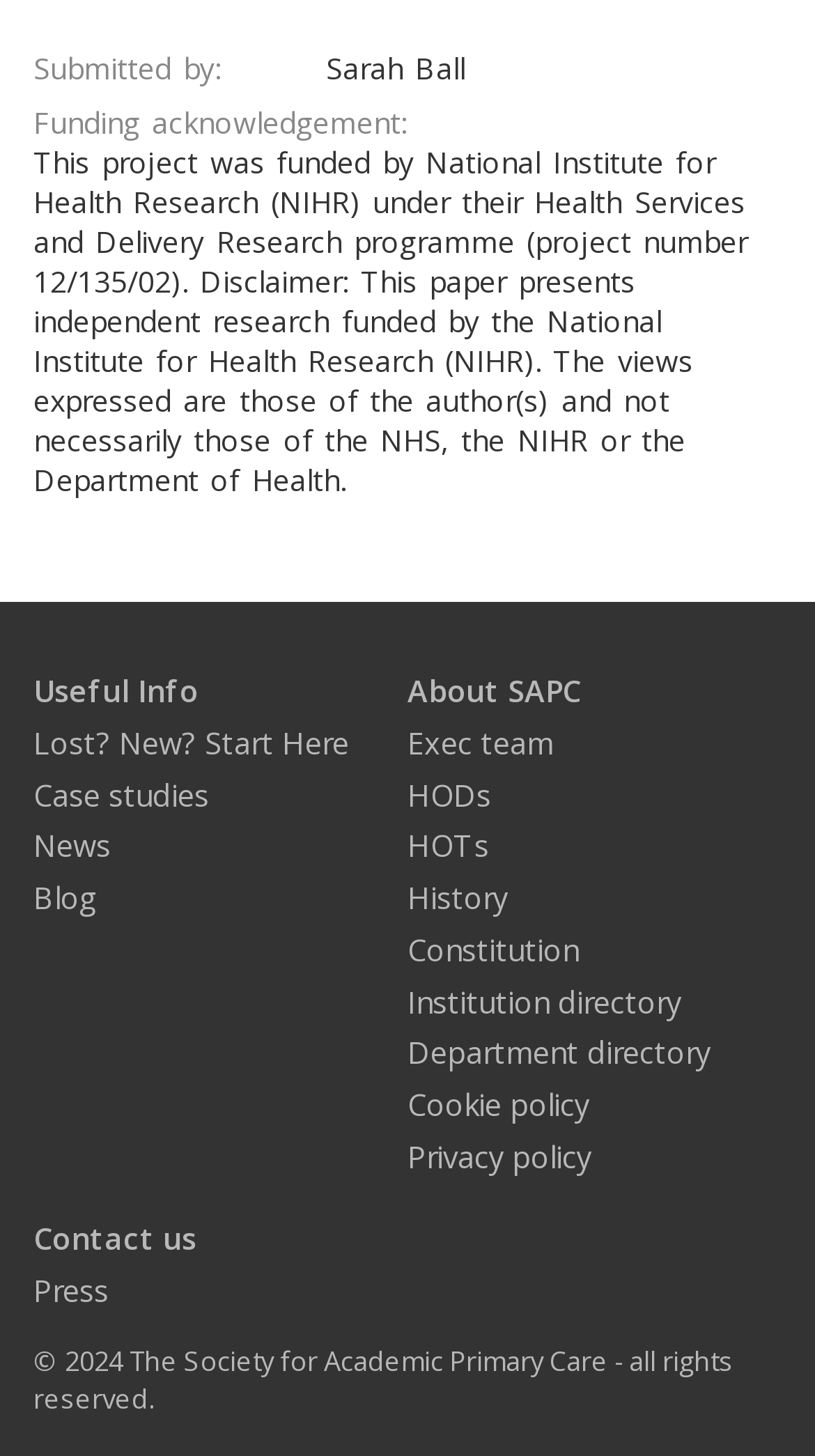Locate the bounding box coordinates of the clickable element to fulfill the following instruction: "Contact us". Provide the coordinates as four float numbers between 0 and 1 in the format [left, top, right, bottom].

[0.041, 0.833, 0.5, 0.868]